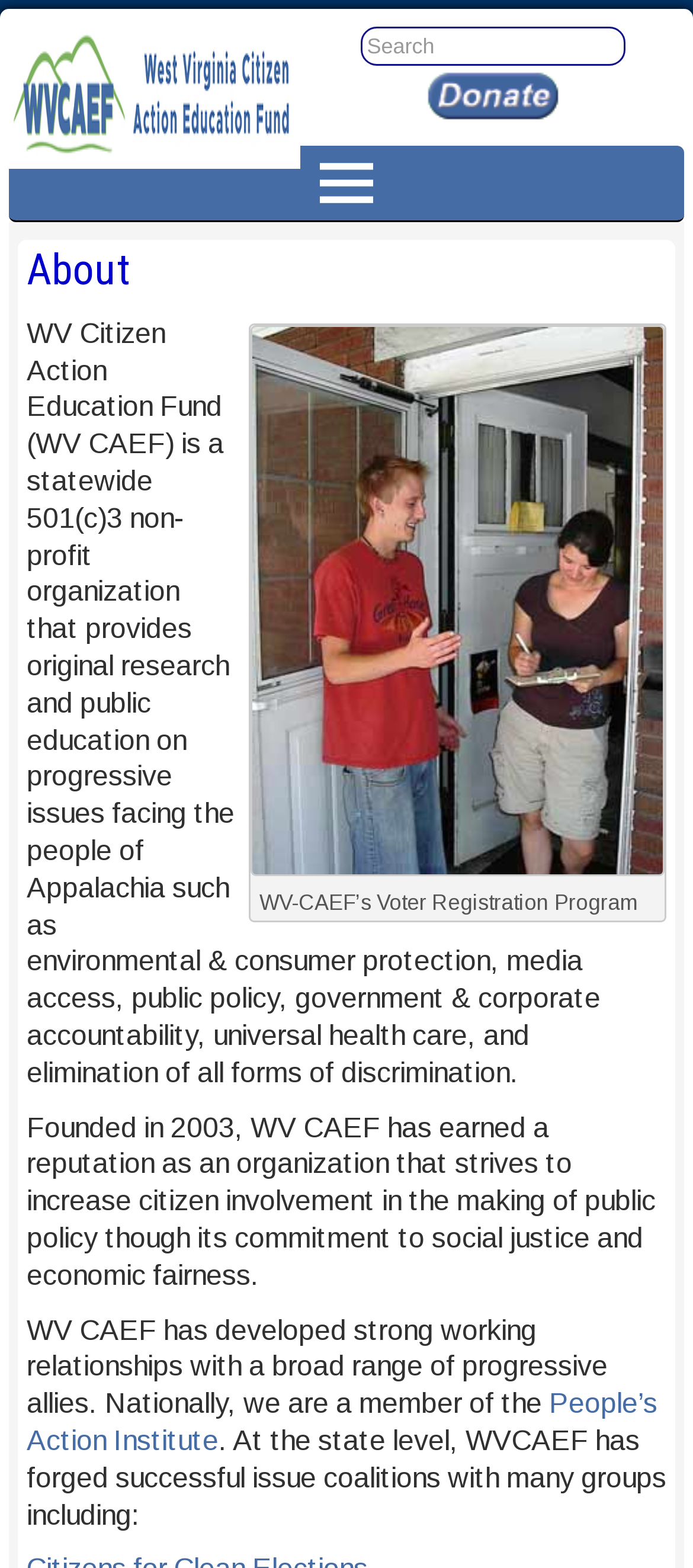What is the topic of the image?
Please provide a single word or phrase based on the screenshot.

Voter Registration Program